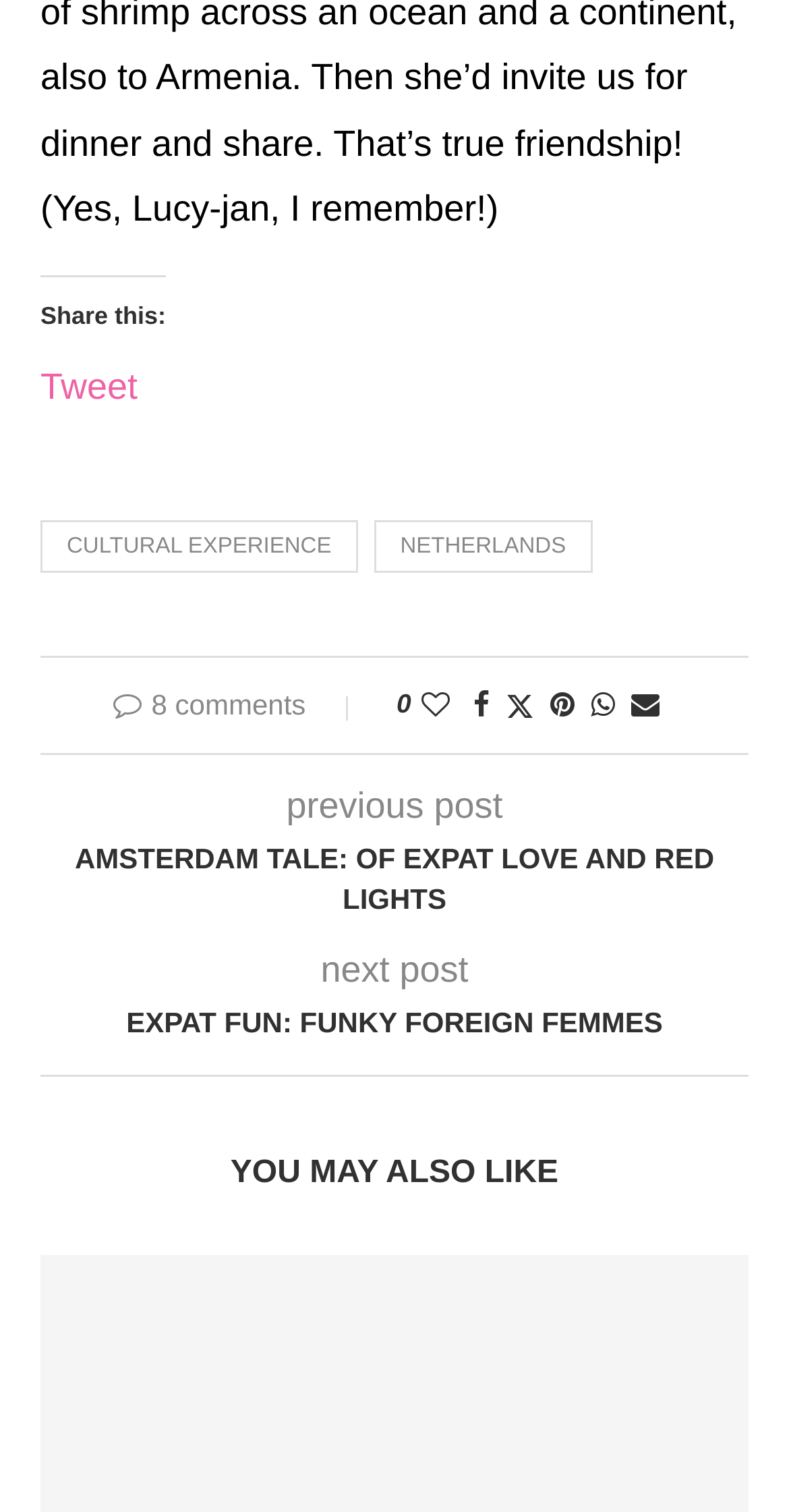Locate the bounding box of the UI element based on this description: "Cultural experience". Provide four float numbers between 0 and 1 as [left, top, right, bottom].

[0.051, 0.344, 0.453, 0.379]